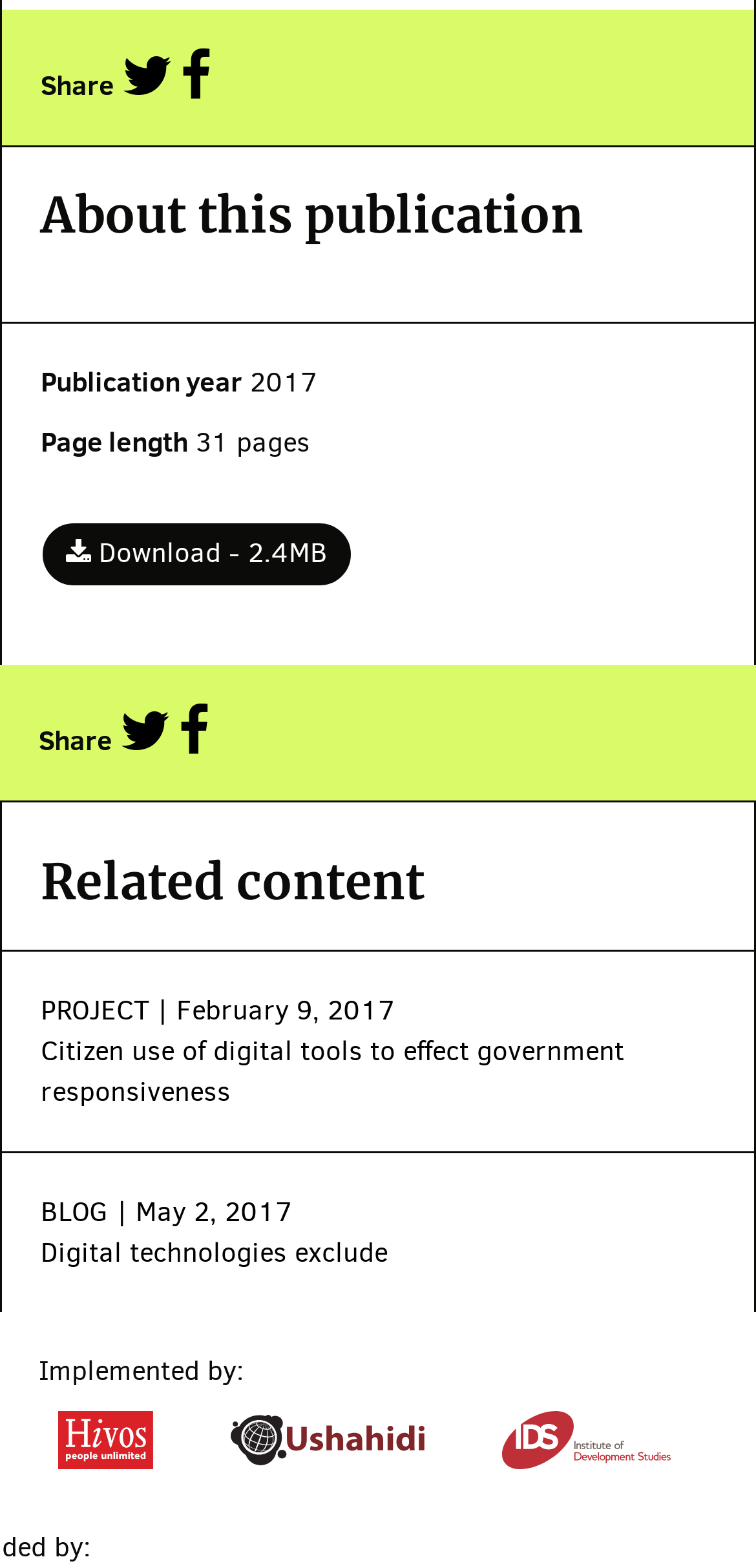How many organizations are listed as implementers?
Based on the image, provide a one-word or brief-phrase response.

3